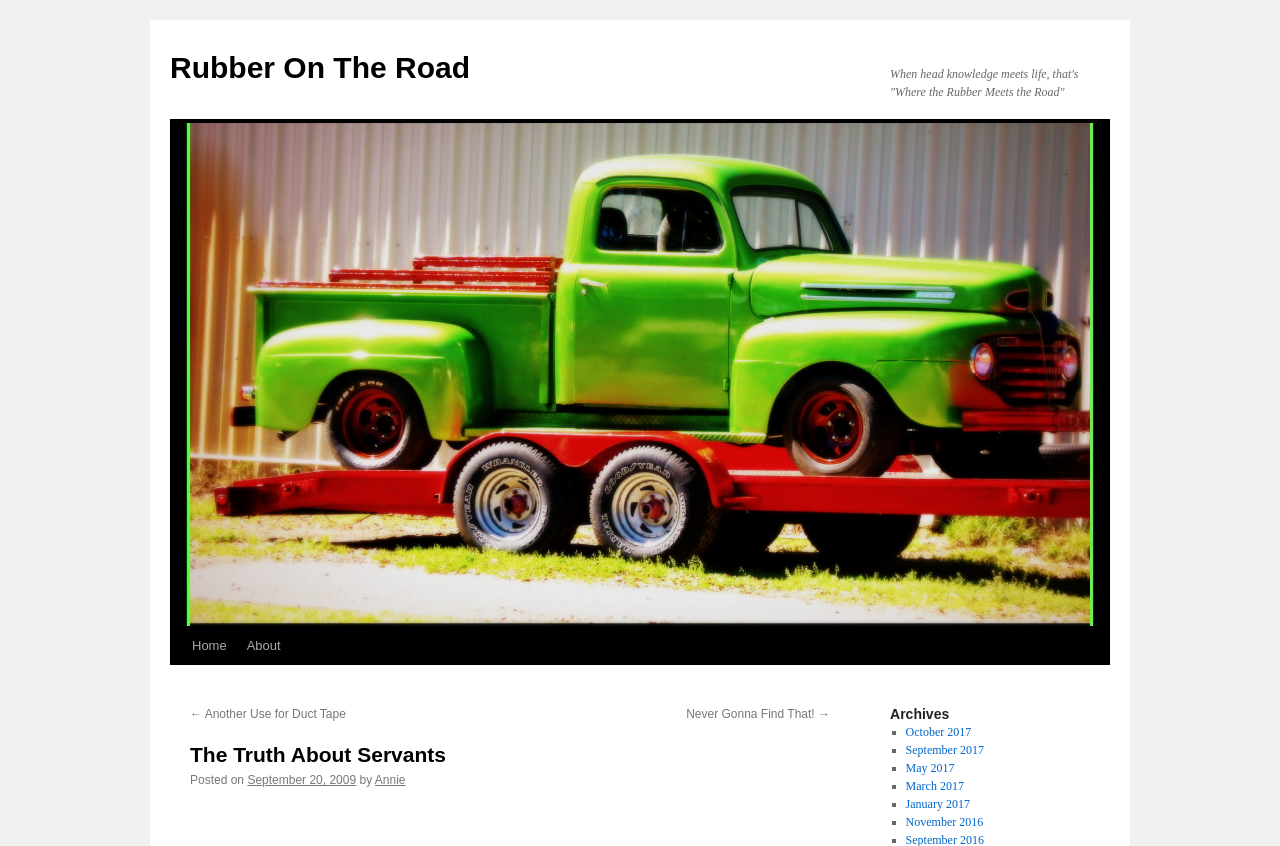Pinpoint the bounding box coordinates for the area that should be clicked to perform the following instruction: "Check the 'RECENT POSTS' section".

None